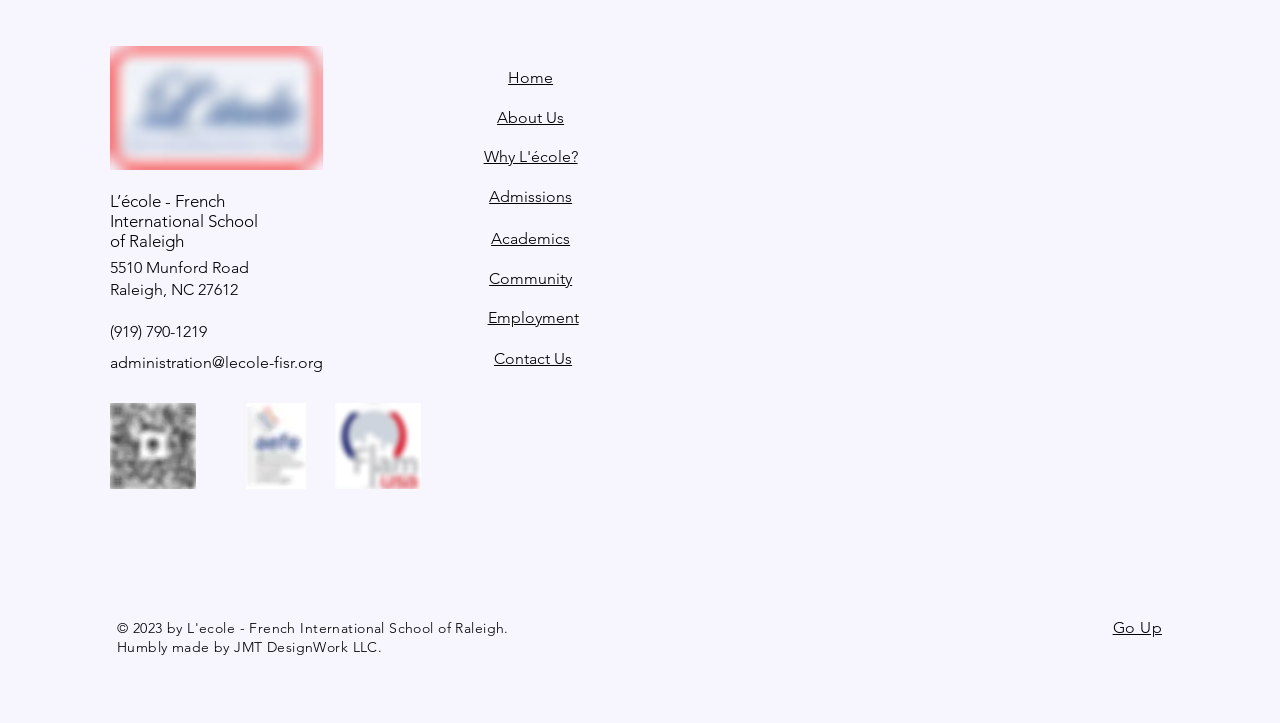Use a single word or phrase to answer the question:
What is the purpose of the link at the bottom right?

Go Up